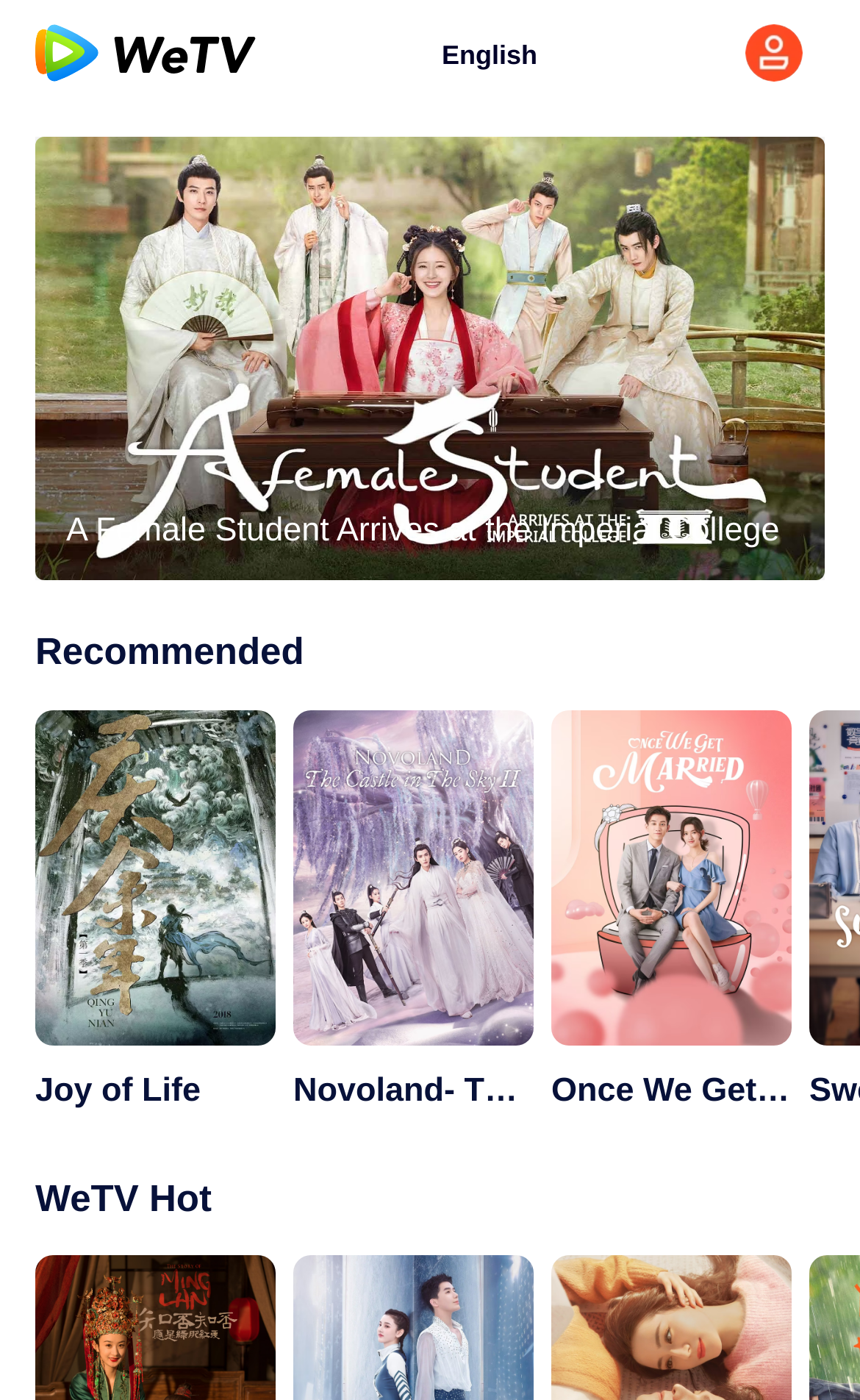Find the UI element described as: "Once We Get Married" and predict its bounding box coordinates. Ensure the coordinates are four float numbers between 0 and 1, [left, top, right, bottom].

[0.641, 0.507, 0.921, 0.797]